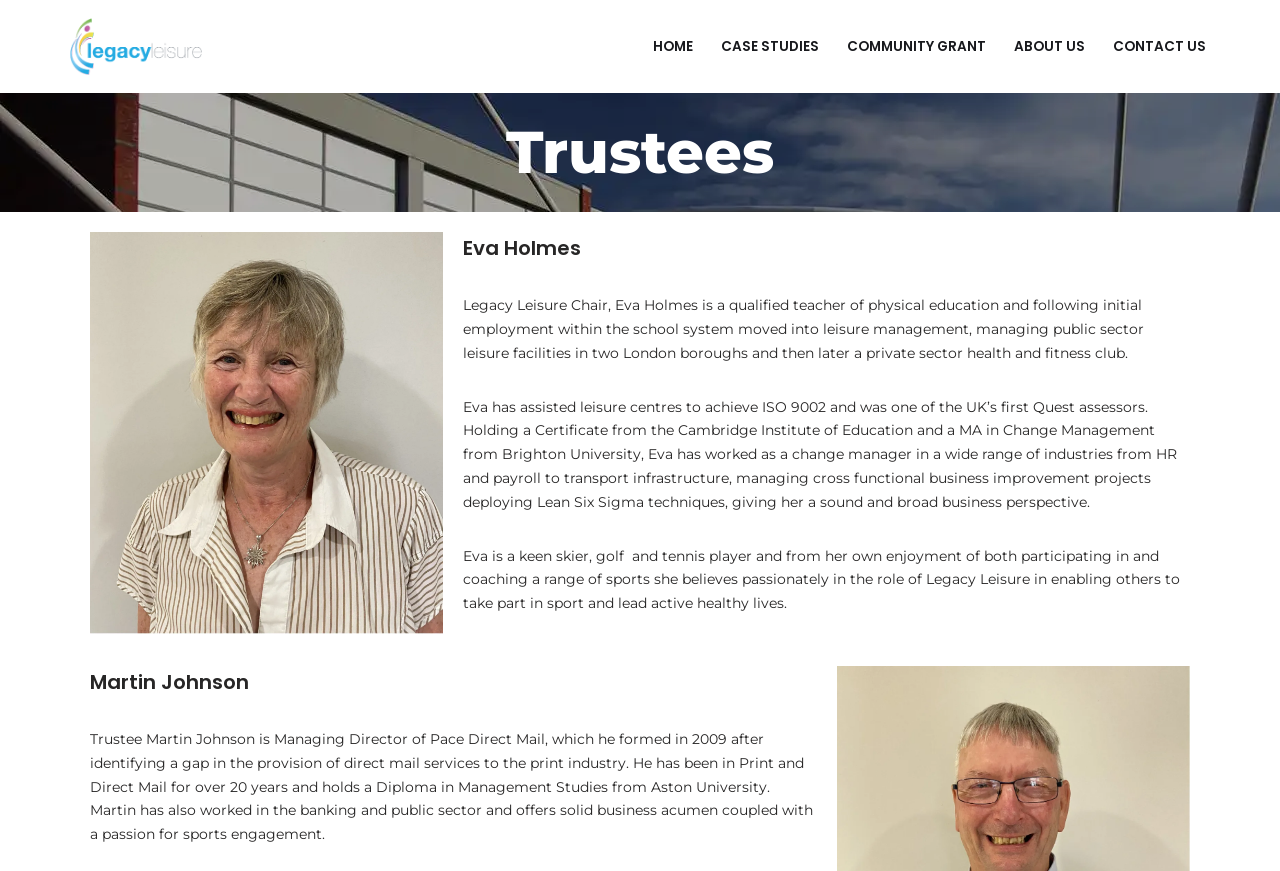Use a single word or phrase to answer the question: What is Martin Johnson's occupation?

Managing Director